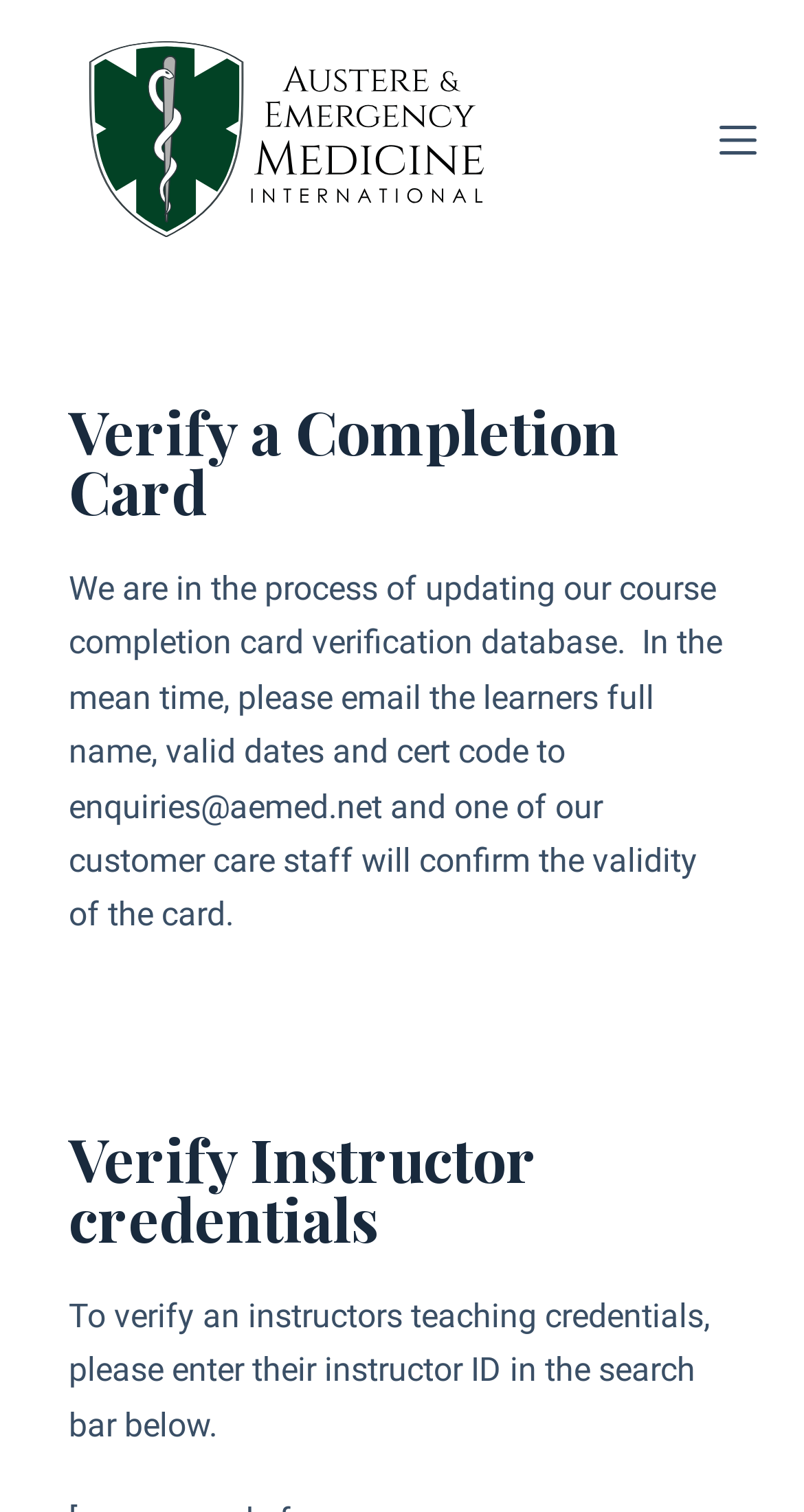Determine the bounding box coordinates for the UI element matching this description: "Skip to content".

[0.0, 0.0, 0.103, 0.027]